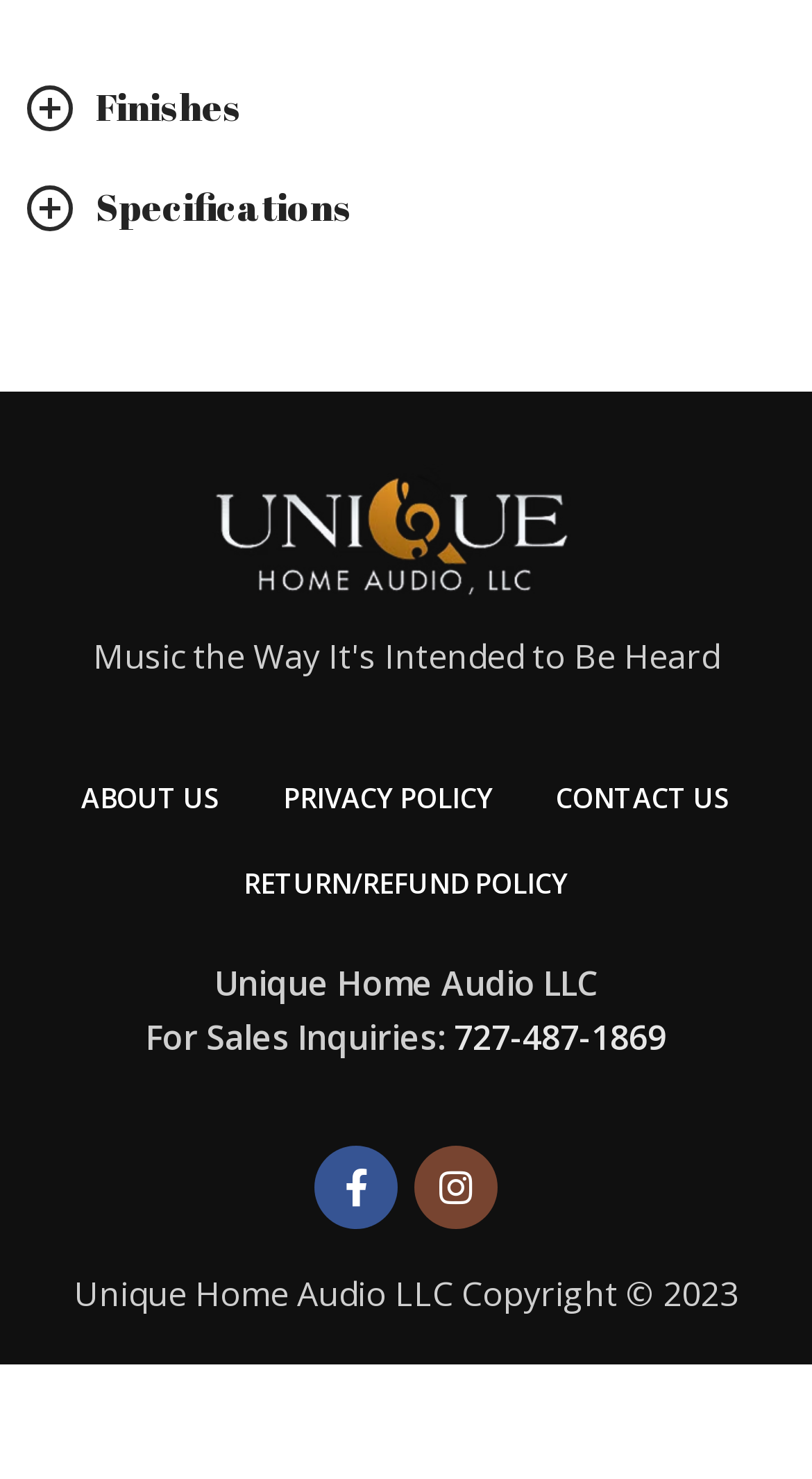Highlight the bounding box coordinates of the element you need to click to perform the following instruction: "Visit Facebook social link."

[0.387, 0.775, 0.49, 0.831]